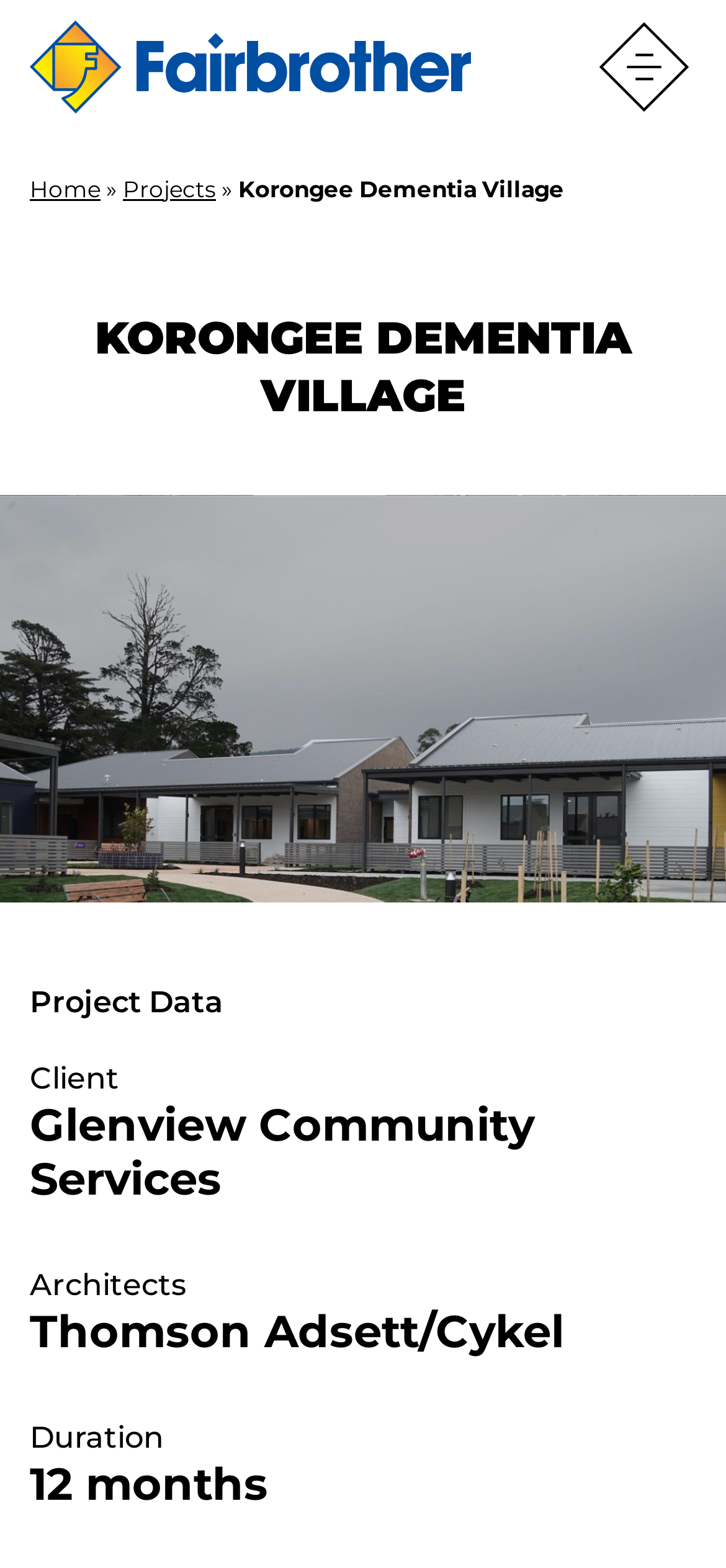Kindly respond to the following question with a single word or a brief phrase: 
Who are the architects for this project?

Thomson Adsett/Cykel